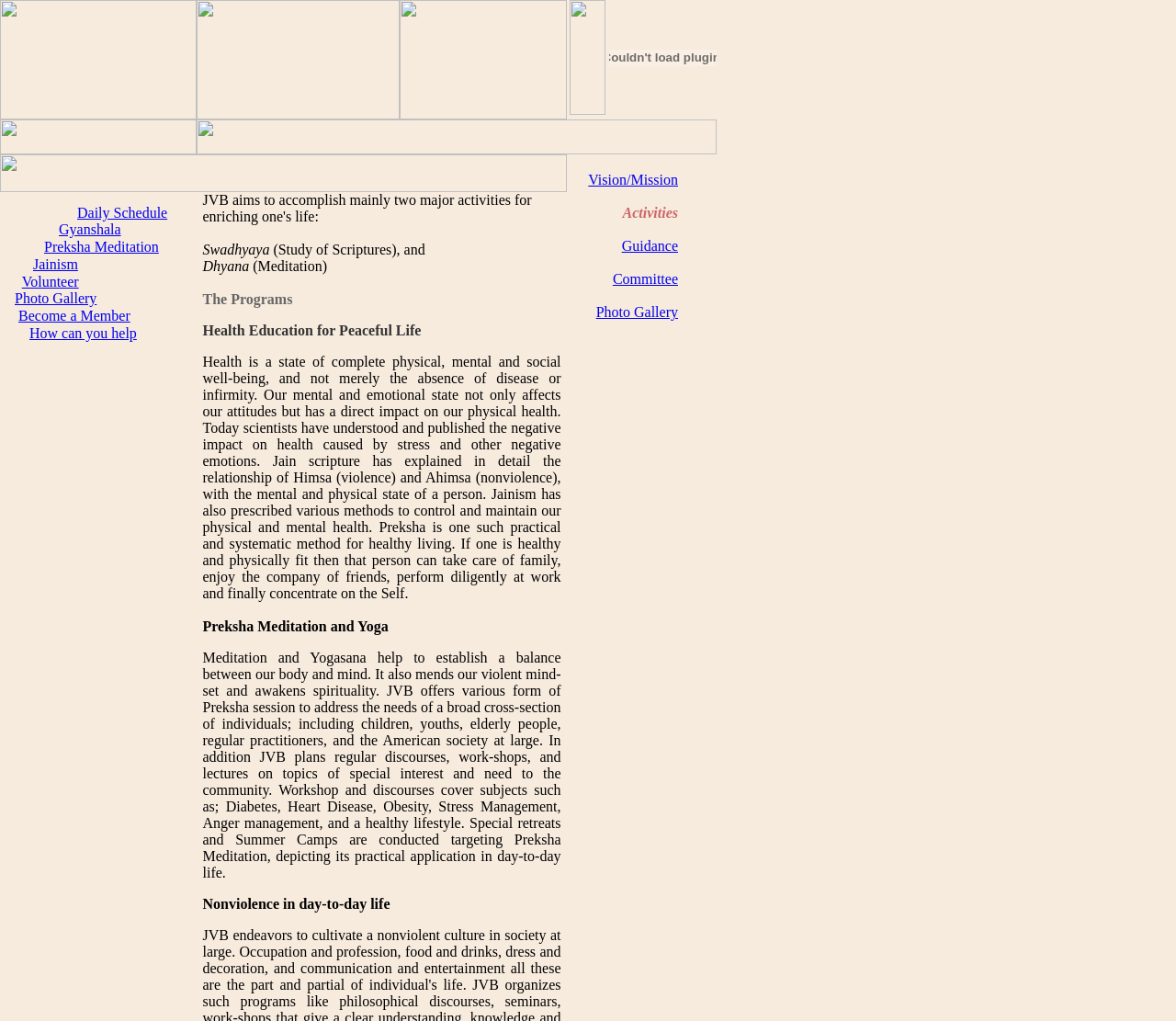Identify the bounding box coordinates necessary to click and complete the given instruction: "click Vision/Mission".

[0.5, 0.168, 0.577, 0.184]